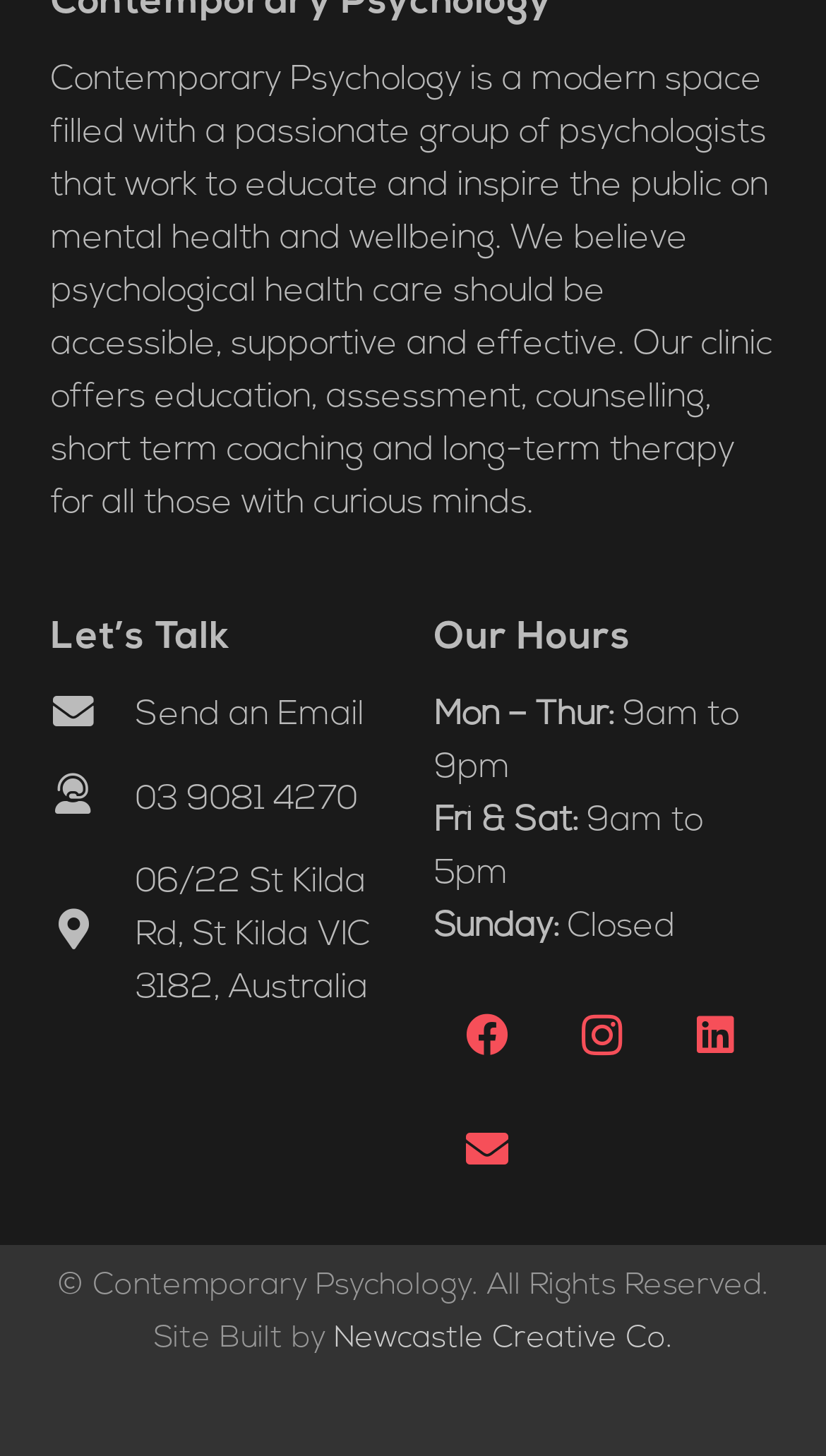Pinpoint the bounding box coordinates of the element that must be clicked to accomplish the following instruction: "Call the clinic". The coordinates should be in the format of four float numbers between 0 and 1, i.e., [left, top, right, bottom].

[0.062, 0.531, 0.164, 0.569]